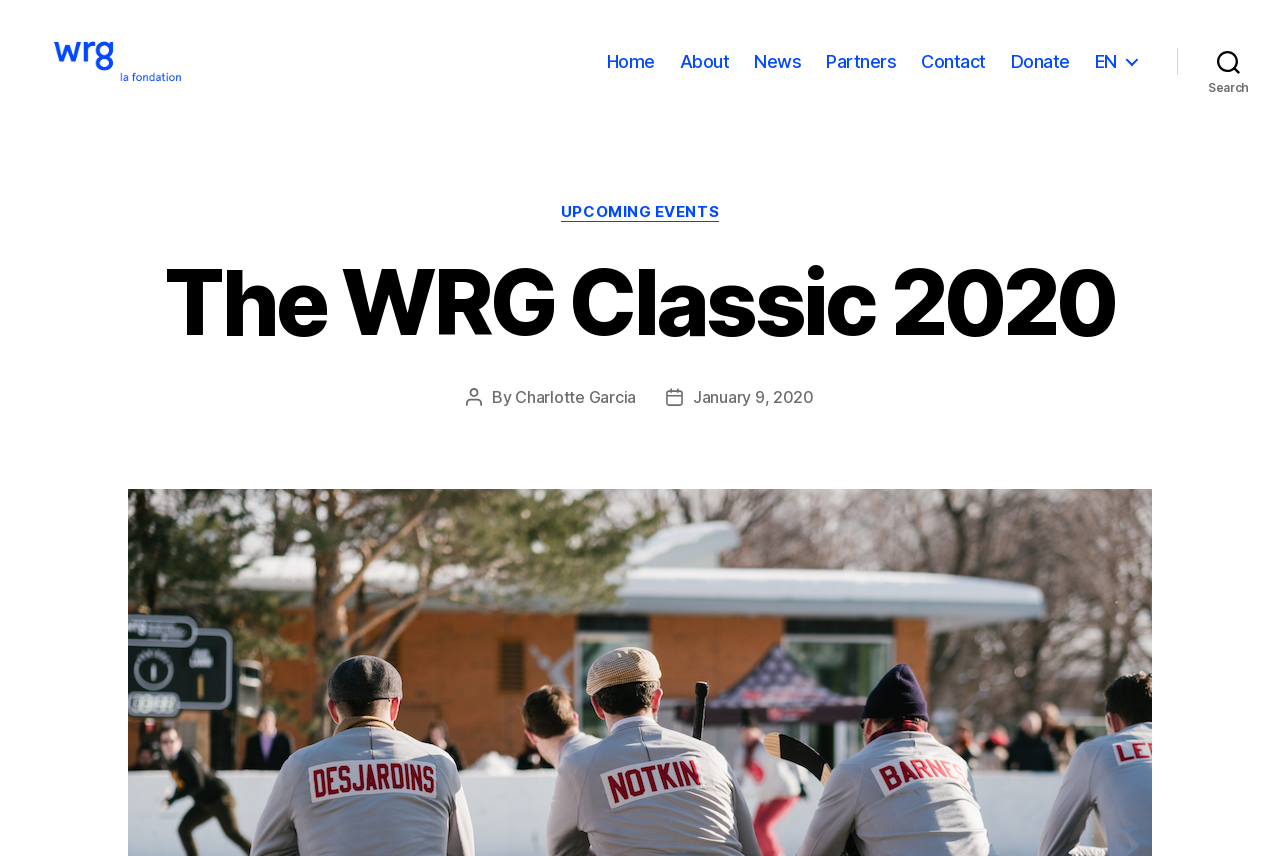Please identify the bounding box coordinates of the clickable area that will fulfill the following instruction: "Go to About Us". The coordinates should be in the format of four float numbers between 0 and 1, i.e., [left, top, right, bottom].

None